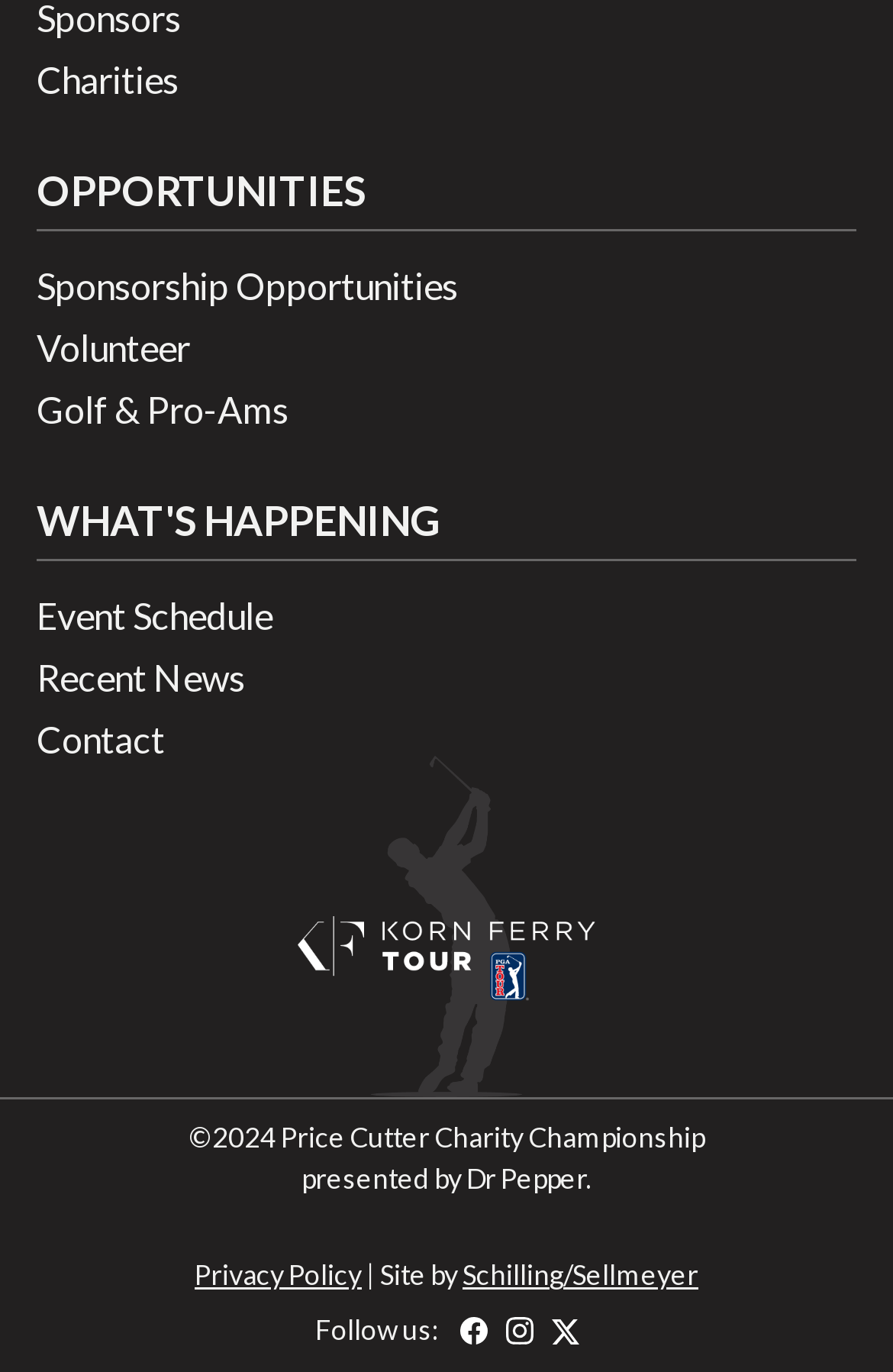Could you locate the bounding box coordinates for the section that should be clicked to accomplish this task: "Read Recent News".

[0.041, 0.473, 0.959, 0.514]